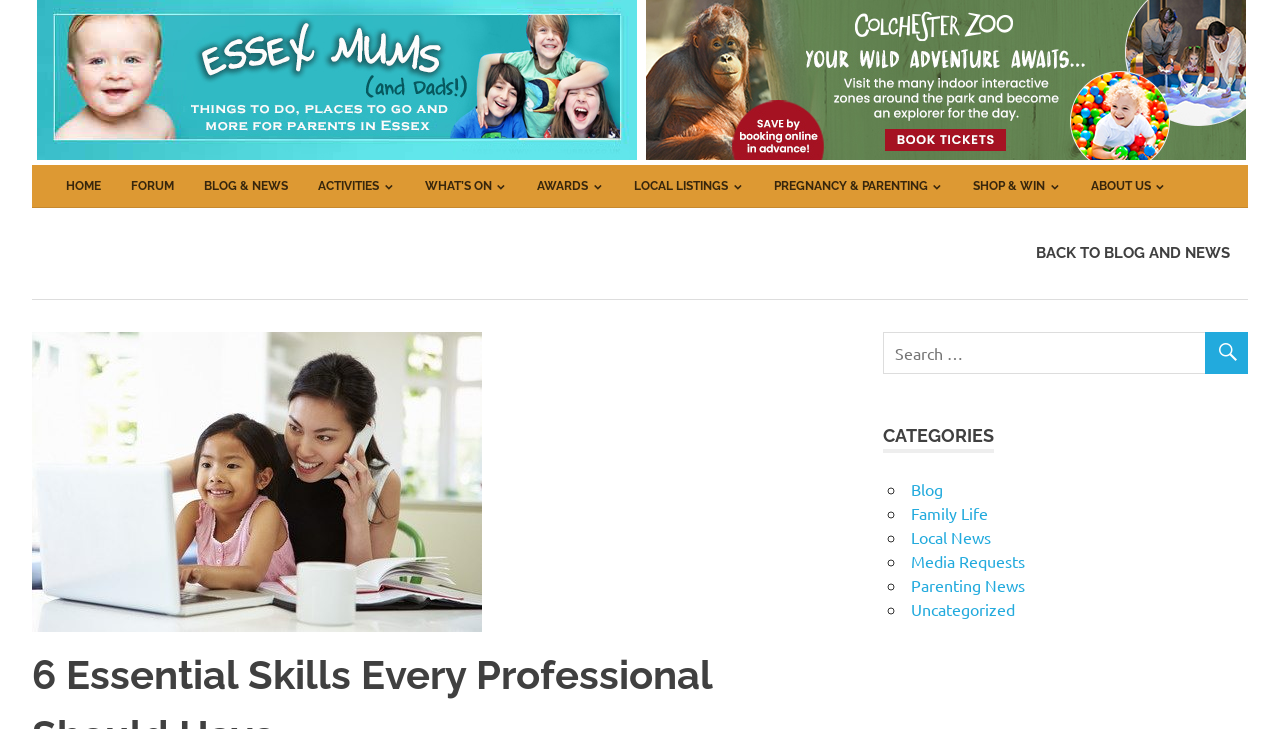Please identify the coordinates of the bounding box for the clickable region that will accomplish this instruction: "read the Local News".

[0.712, 0.722, 0.774, 0.75]